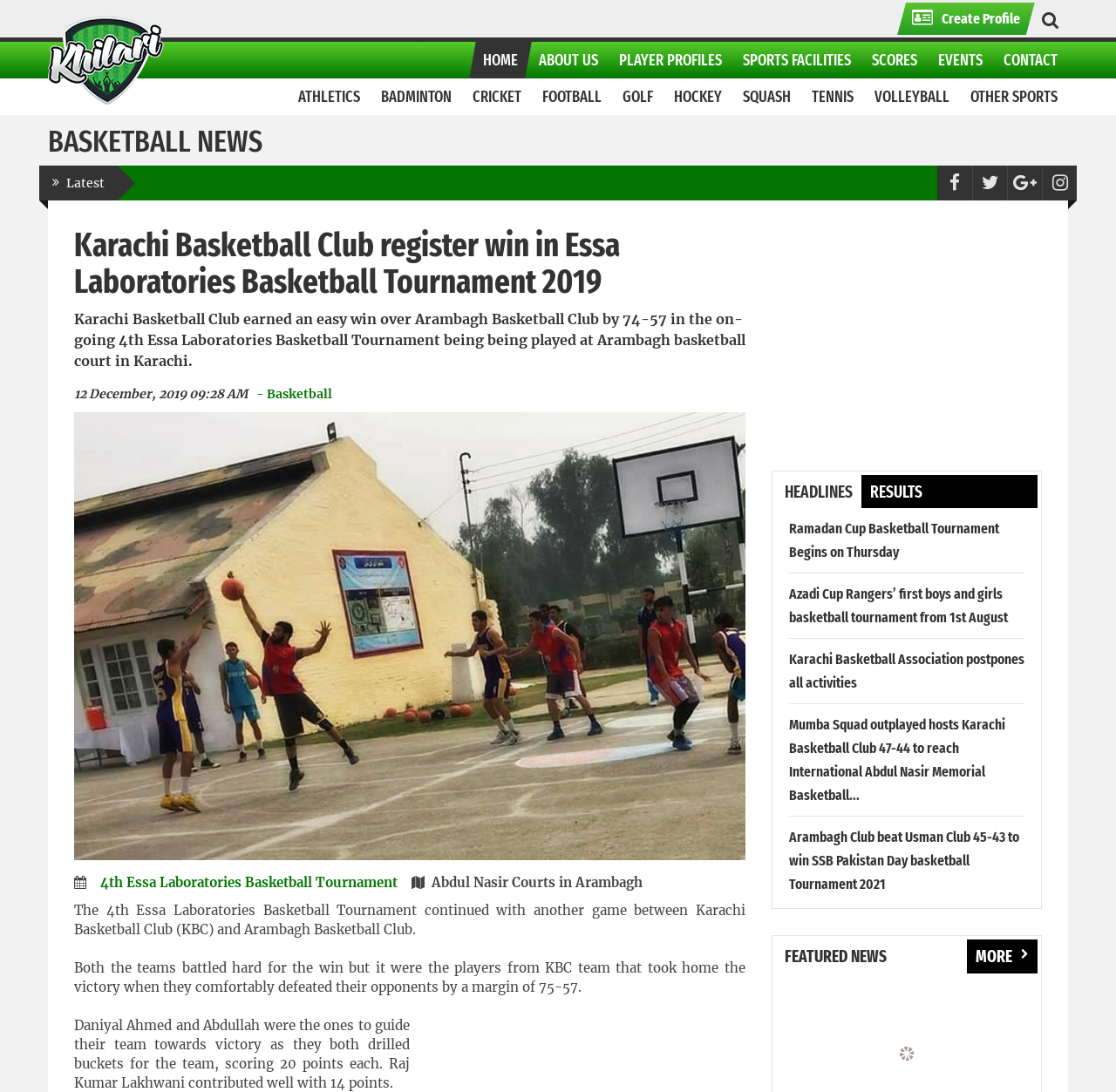Respond with a single word or short phrase to the following question: 
What is the name of the tournament mentioned in the article?

4th Essa Laboratories Basketball Tournament